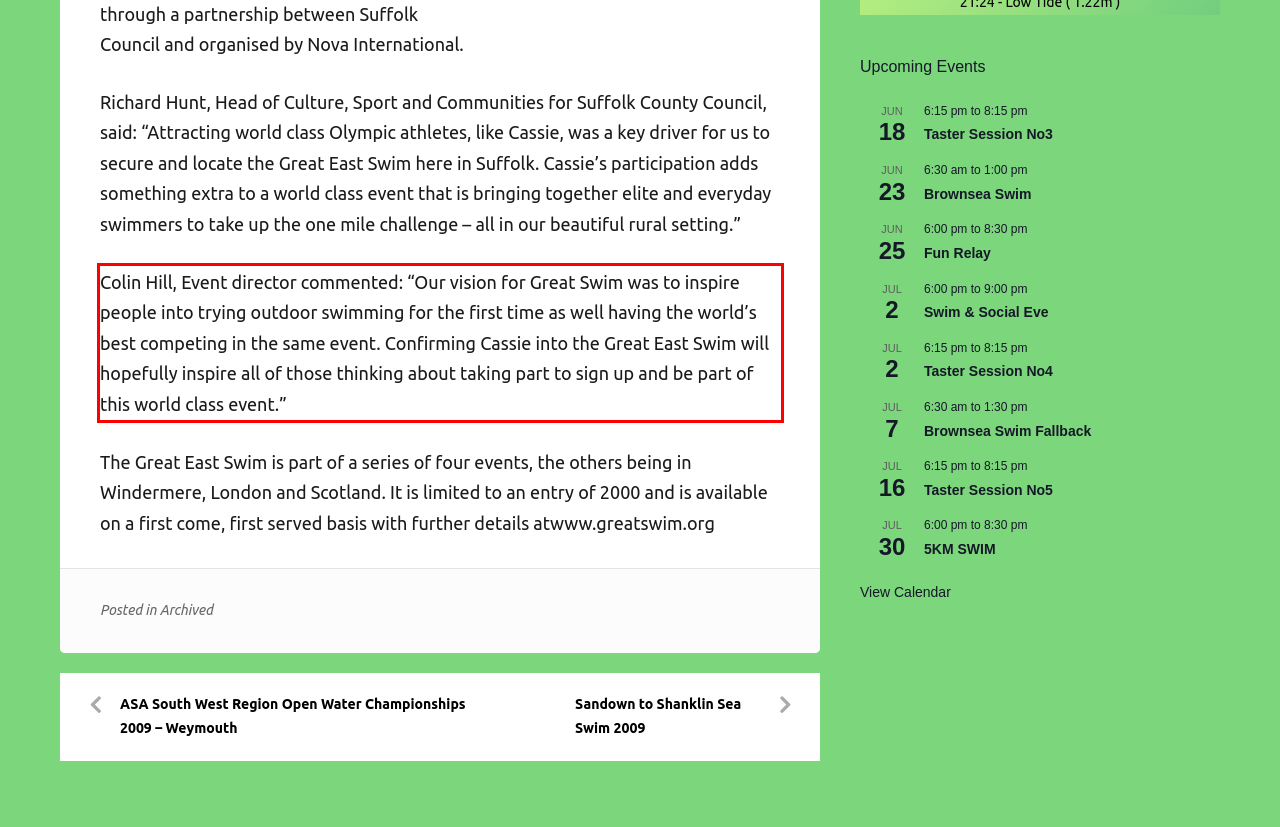Using OCR, extract the text content found within the red bounding box in the given webpage screenshot.

Colin Hill, Event director commented: “Our vision for Great Swim was to inspire people into trying outdoor swimming for the first time as well having the world’s best competing in the same event. Confirming Cassie into the Great East Swim will hopefully inspire all of those thinking about taking part to sign up and be part of this world class event.”